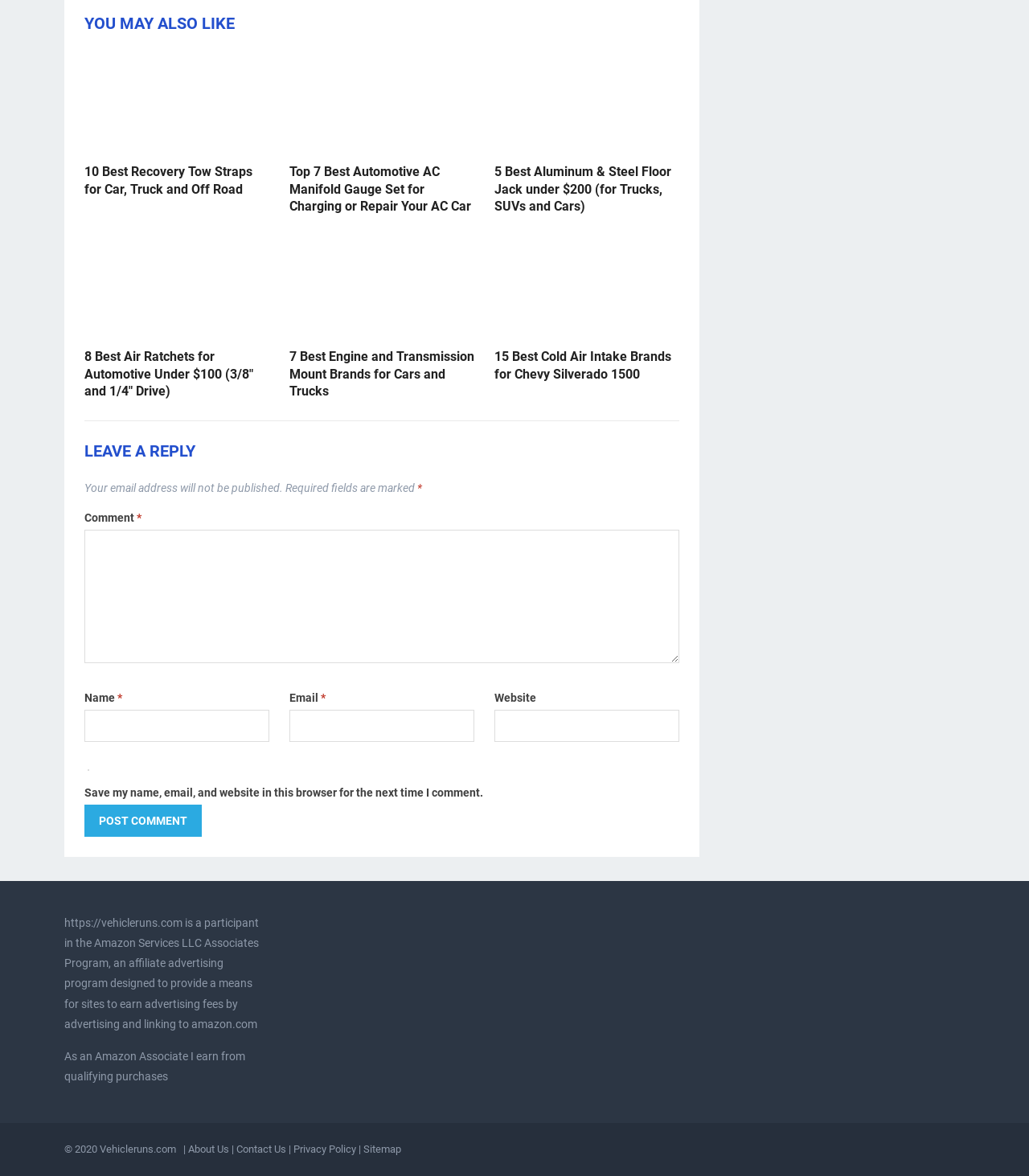Identify the bounding box coordinates of the area that should be clicked in order to complete the given instruction: "Enter your name in the text box". The bounding box coordinates should be four float numbers between 0 and 1, i.e., [left, top, right, bottom].

[0.082, 0.604, 0.262, 0.631]